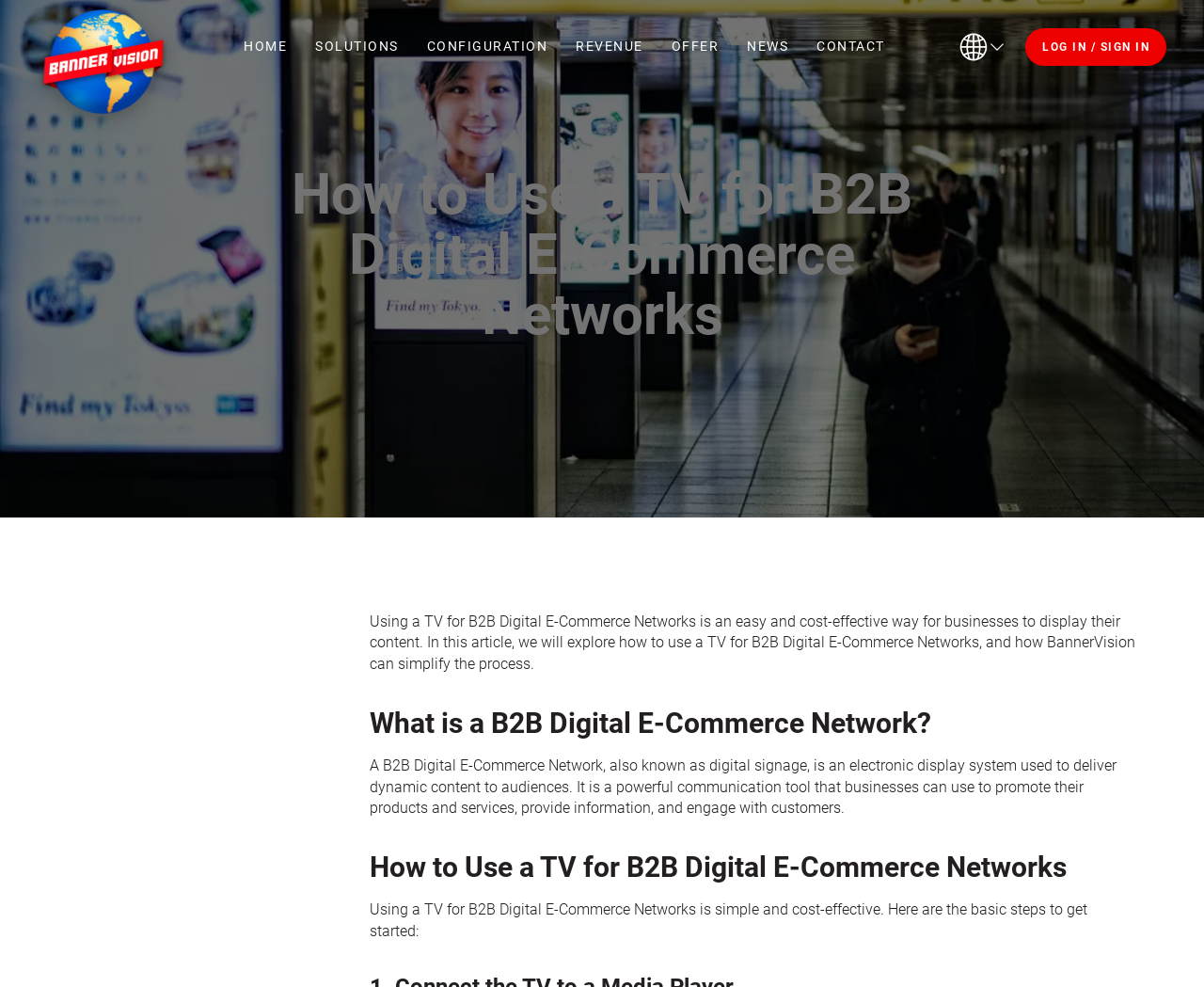Analyze and describe the webpage in a detailed narrative.

The webpage is about using a TV for B2B digital e-commerce networks, with the title "How to Use a TV for B2B Digital E-Commerce Networks" prominently displayed at the top. Below the title, there is a brief introduction to the article, which explains that using a TV for B2B digital e-commerce networks is an easy and cost-effective way for businesses to display their content.

On the top-left corner, there is a banner with the logo "Banner Vision" and a link to the same. Next to it, there is a navigation menu with links to "HOME", "SOLUTIONS", "CONFIGURATION", "REVENUE", "OFFER", "NEWS", and "CONTACT", arranged horizontally.

On the top-right corner, there is a link to "LOG IN / SIGN IN". Below the navigation menu, the main content of the article is divided into sections. The first section is titled "What is a B2B Digital E-Commerce Network?" and provides a brief explanation of what it is. The second section is titled "How to Use a TV for B2B Digital E-Commerce Networks" and outlines the basic steps to get started.

Throughout the article, there are no images except for the "Banner Vision" logo at the top. The text is arranged in a clear and readable format, with headings and paragraphs that make it easy to follow.